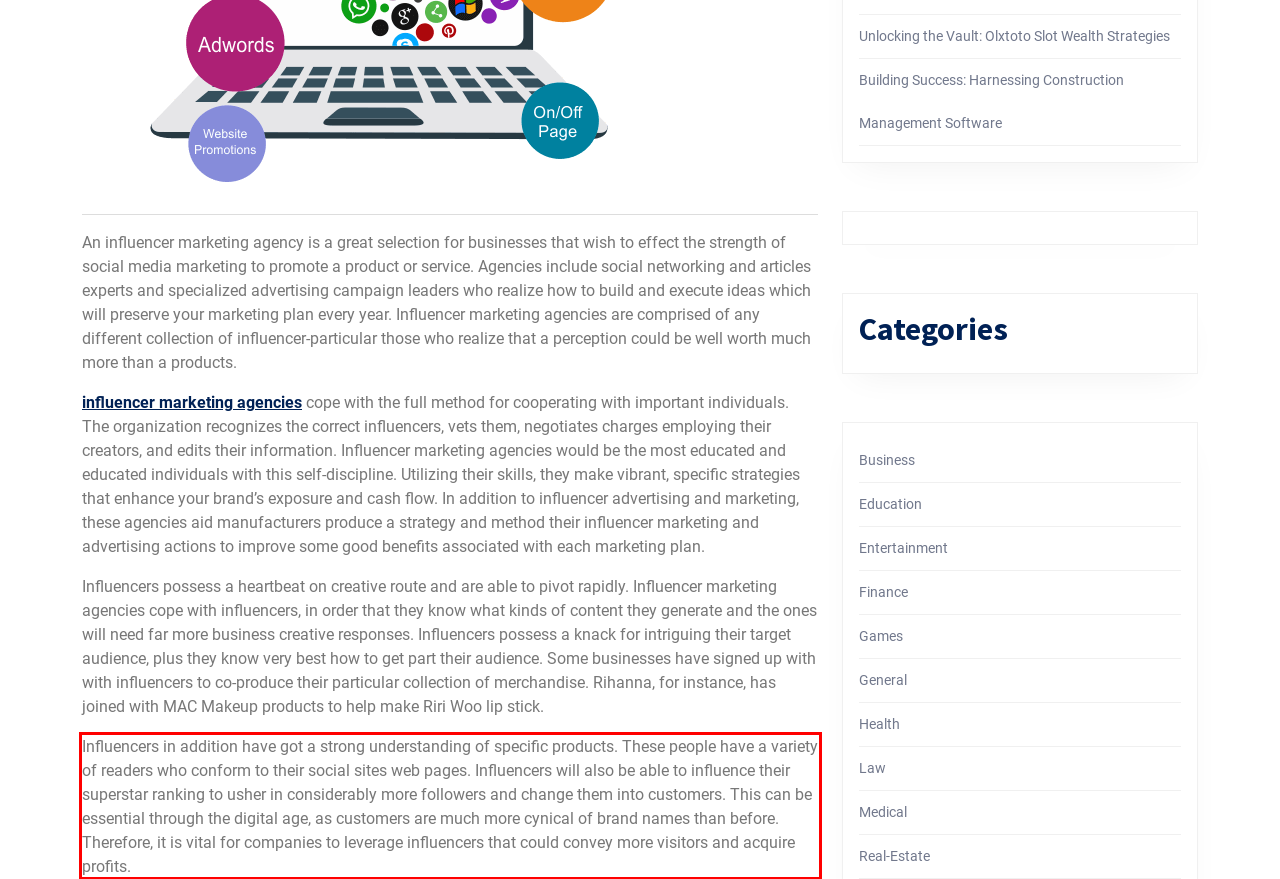Please identify and extract the text from the UI element that is surrounded by a red bounding box in the provided webpage screenshot.

Influencers in addition have got a strong understanding of specific products. These people have a variety of readers who conform to their social sites web pages. Influencers will also be able to influence their superstar ranking to usher in considerably more followers and change them into customers. This can be essential through the digital age, as customers are much more cynical of brand names than before. Therefore, it is vital for companies to leverage influencers that could convey more visitors and acquire profits.